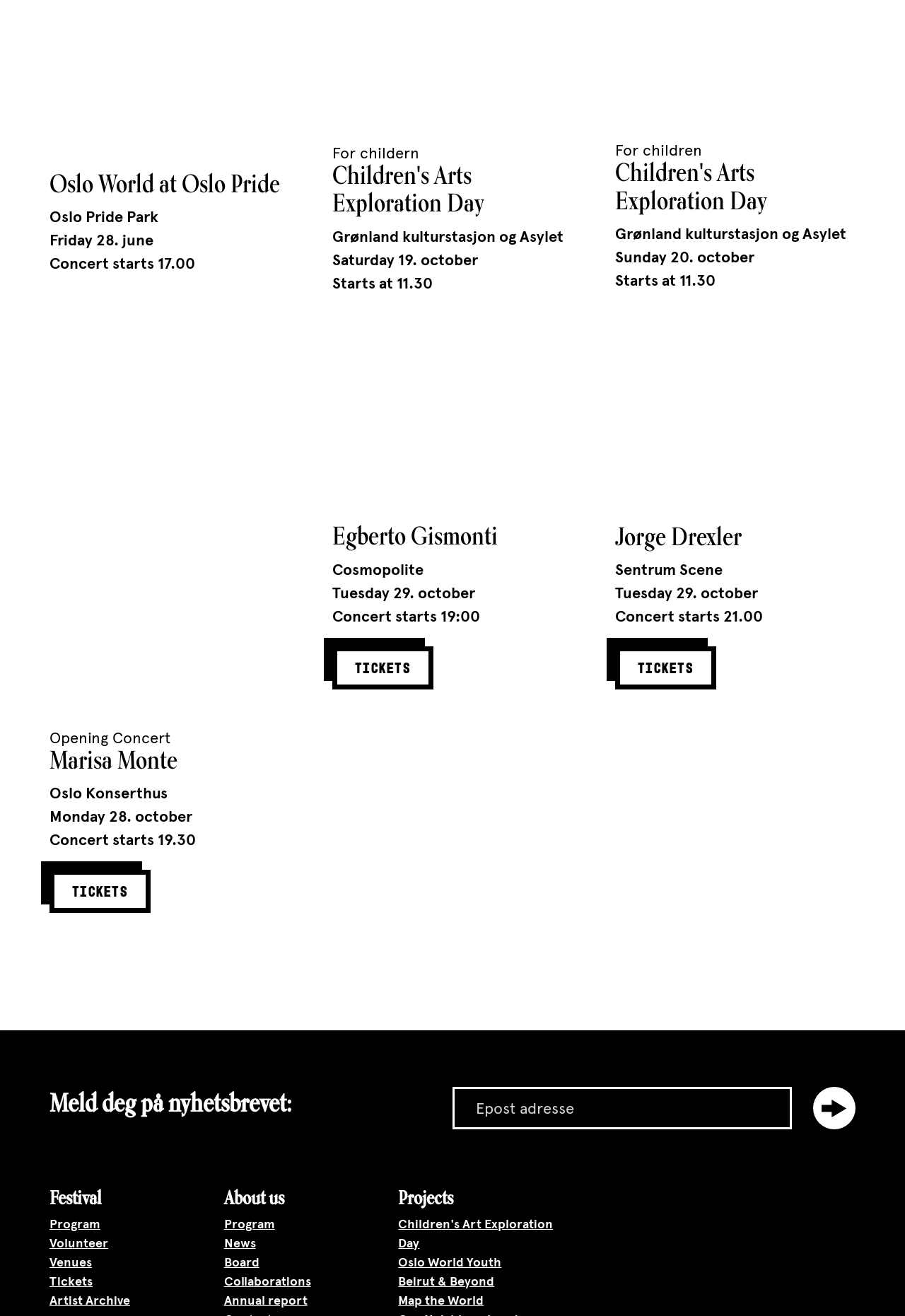Identify the bounding box coordinates for the UI element described as: "Children's Arts Exploration Day".

[0.367, 0.121, 0.535, 0.171]